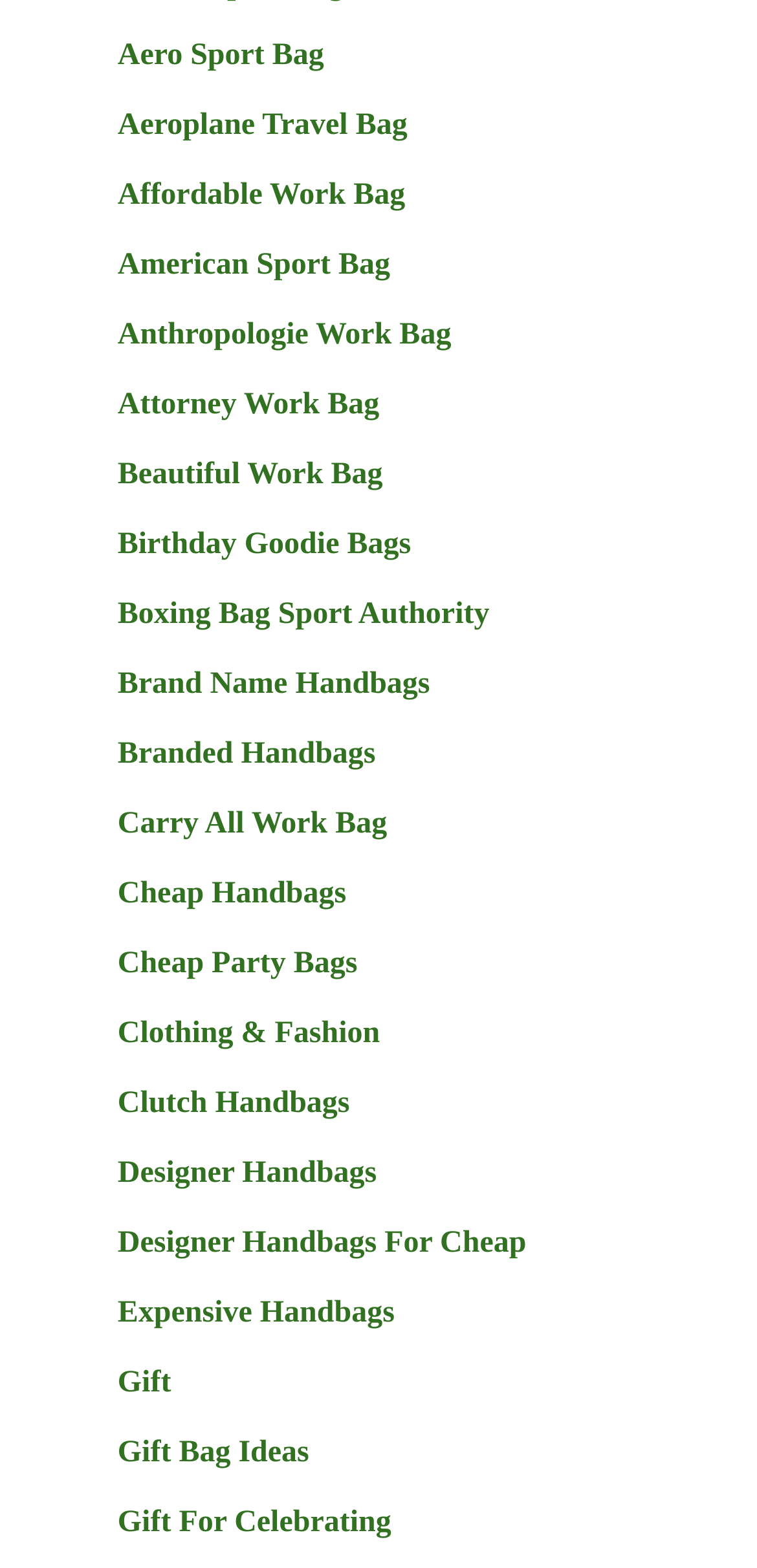Locate the UI element that matches the description Gift in the webpage screenshot. Return the bounding box coordinates in the format (top-left x, top-left y, bottom-right x, bottom-right y), with values ranging from 0 to 1.

[0.155, 0.871, 0.226, 0.893]